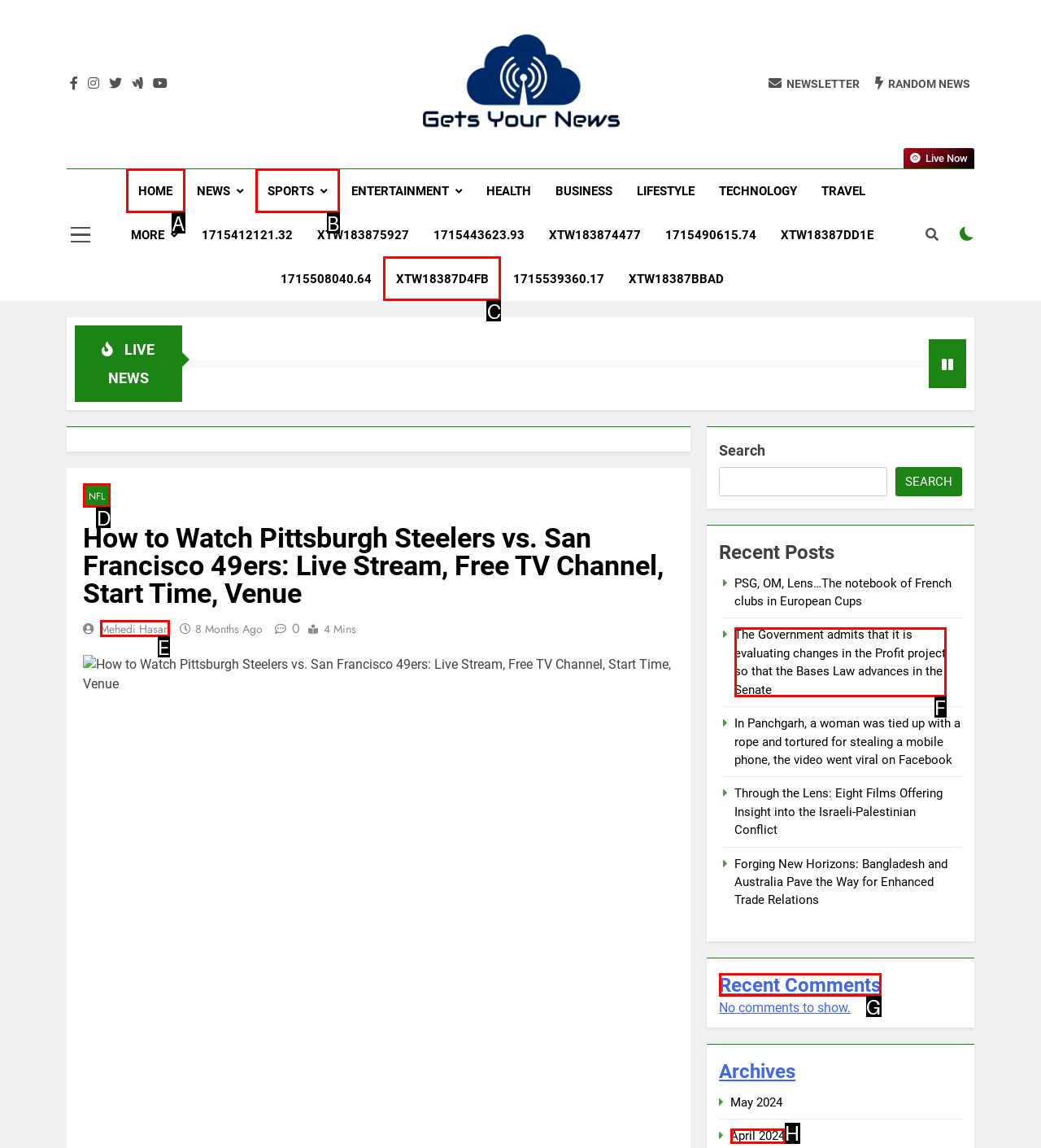From the available options, which lettered element should I click to complete this task: Click on the 'NFL' link?

D